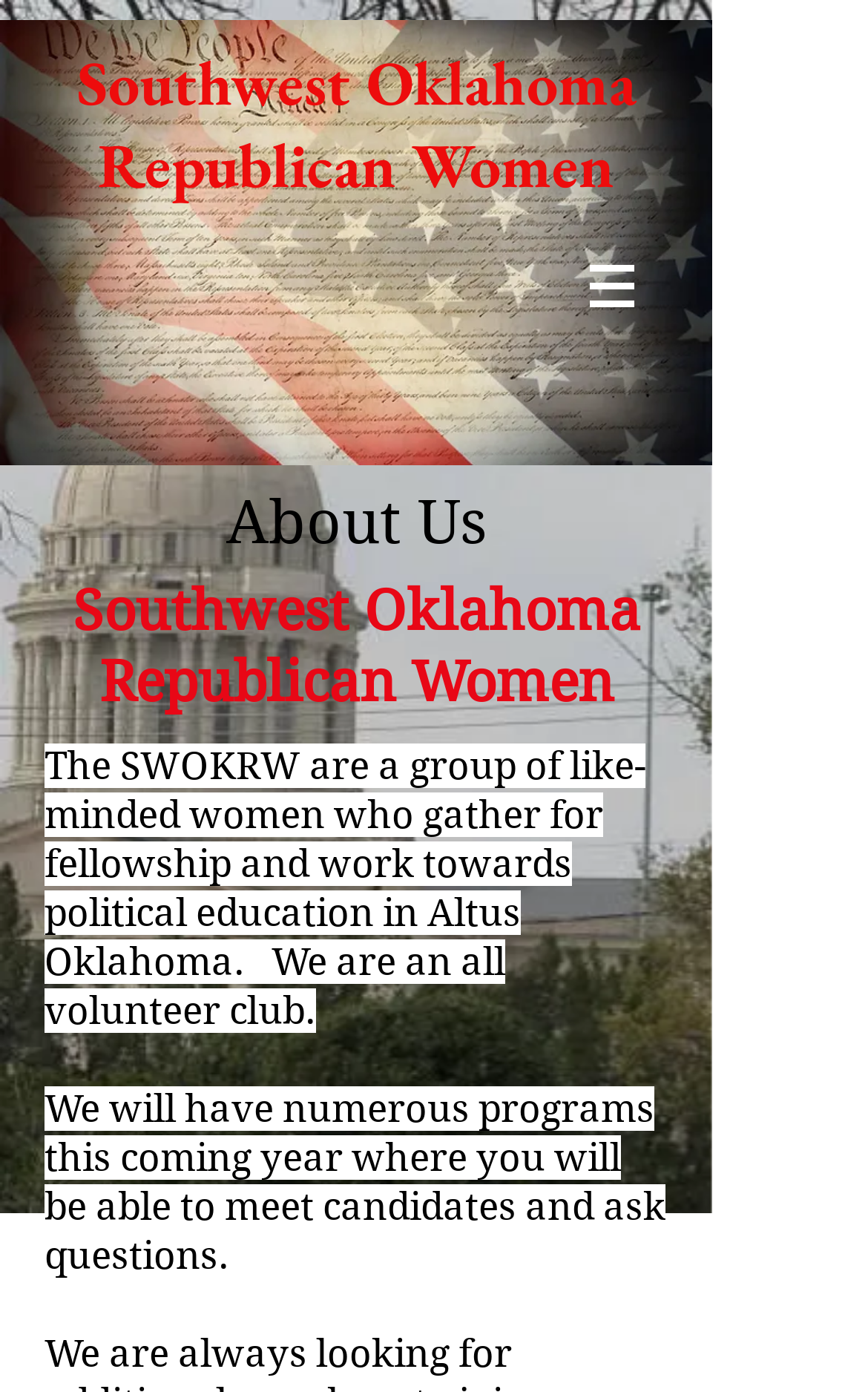What is the purpose of the group?
Look at the screenshot and respond with a single word or phrase.

Fellowship and political education